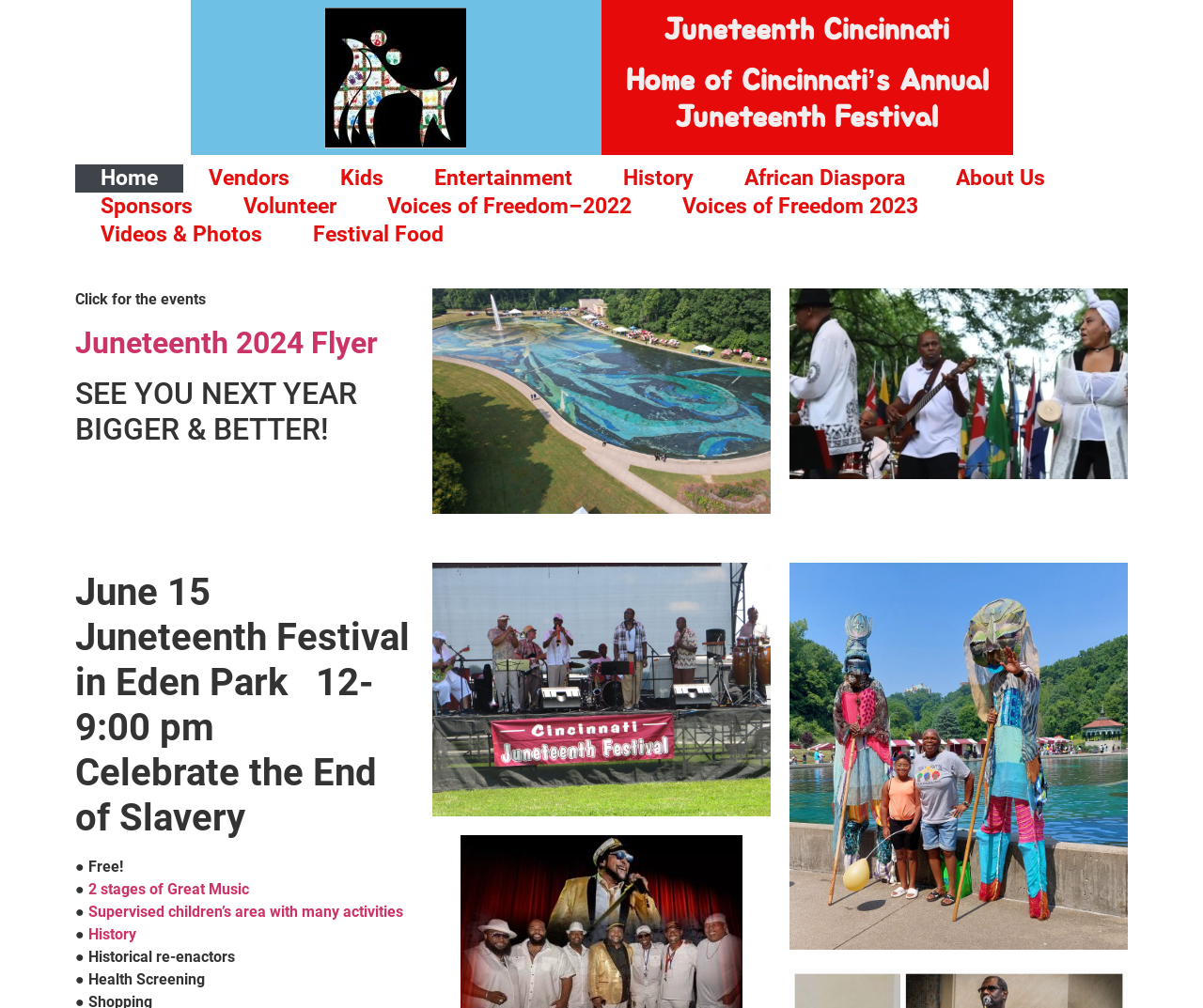Identify the title of the webpage and provide its text content.

June 15   Juneteenth Festival in Eden Park   12-9:00 pm
Celebrate the End of Slavery